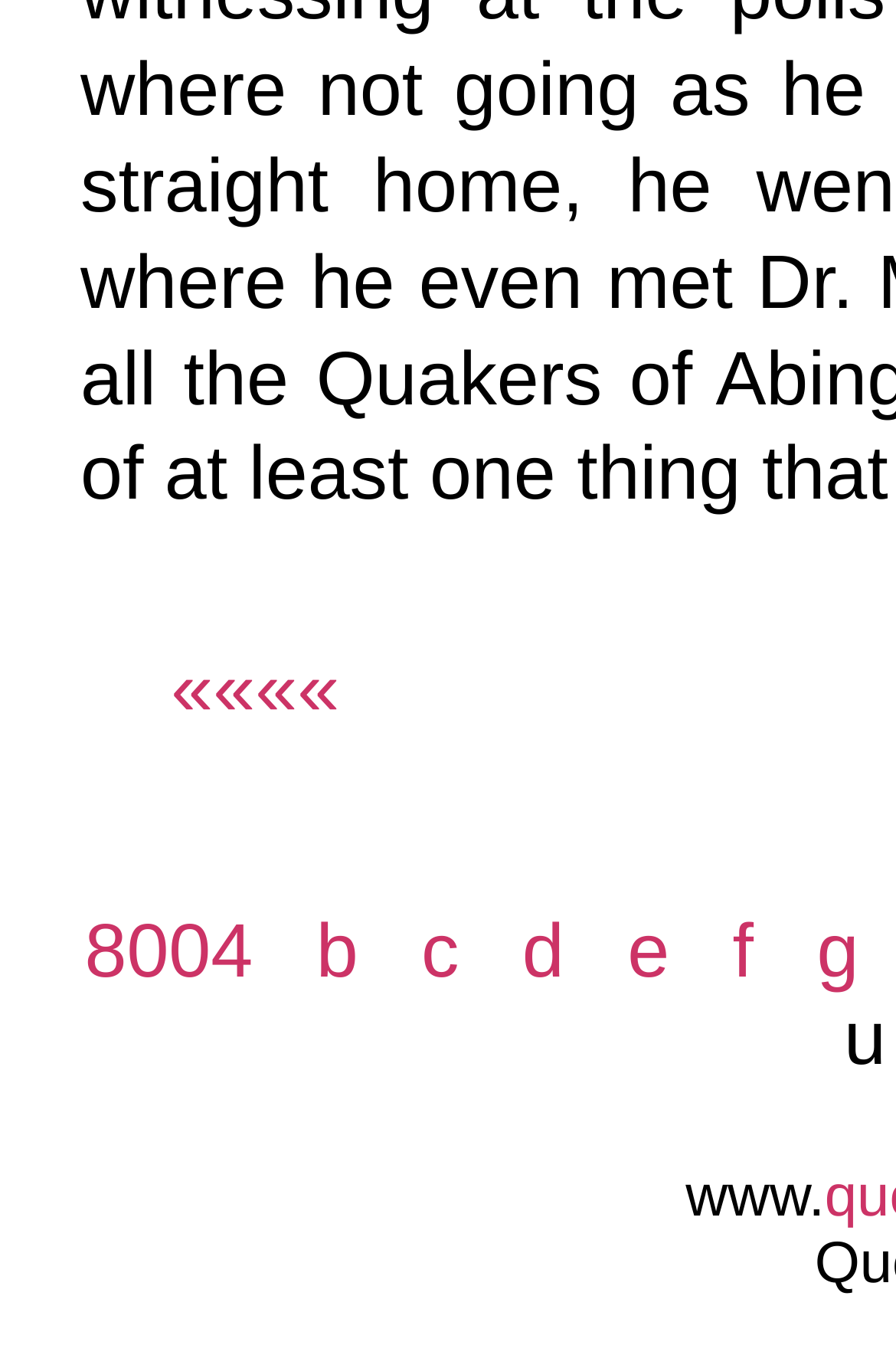What is the first link on the webpage?
Respond to the question with a single word or phrase according to the image.

««««